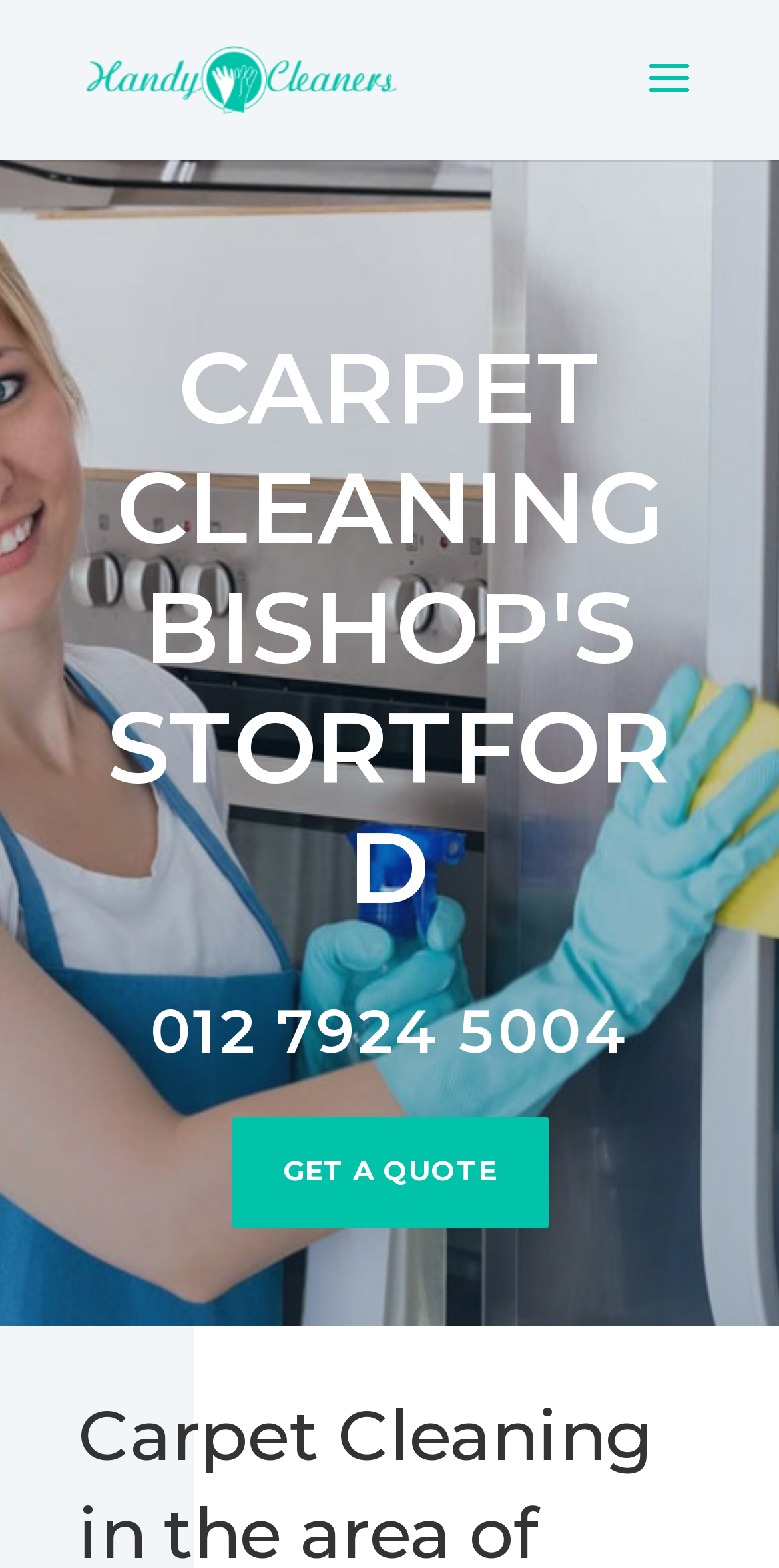Find the bounding box coordinates for the UI element that matches this description: "012 7924 5004".

[0.193, 0.634, 0.807, 0.681]